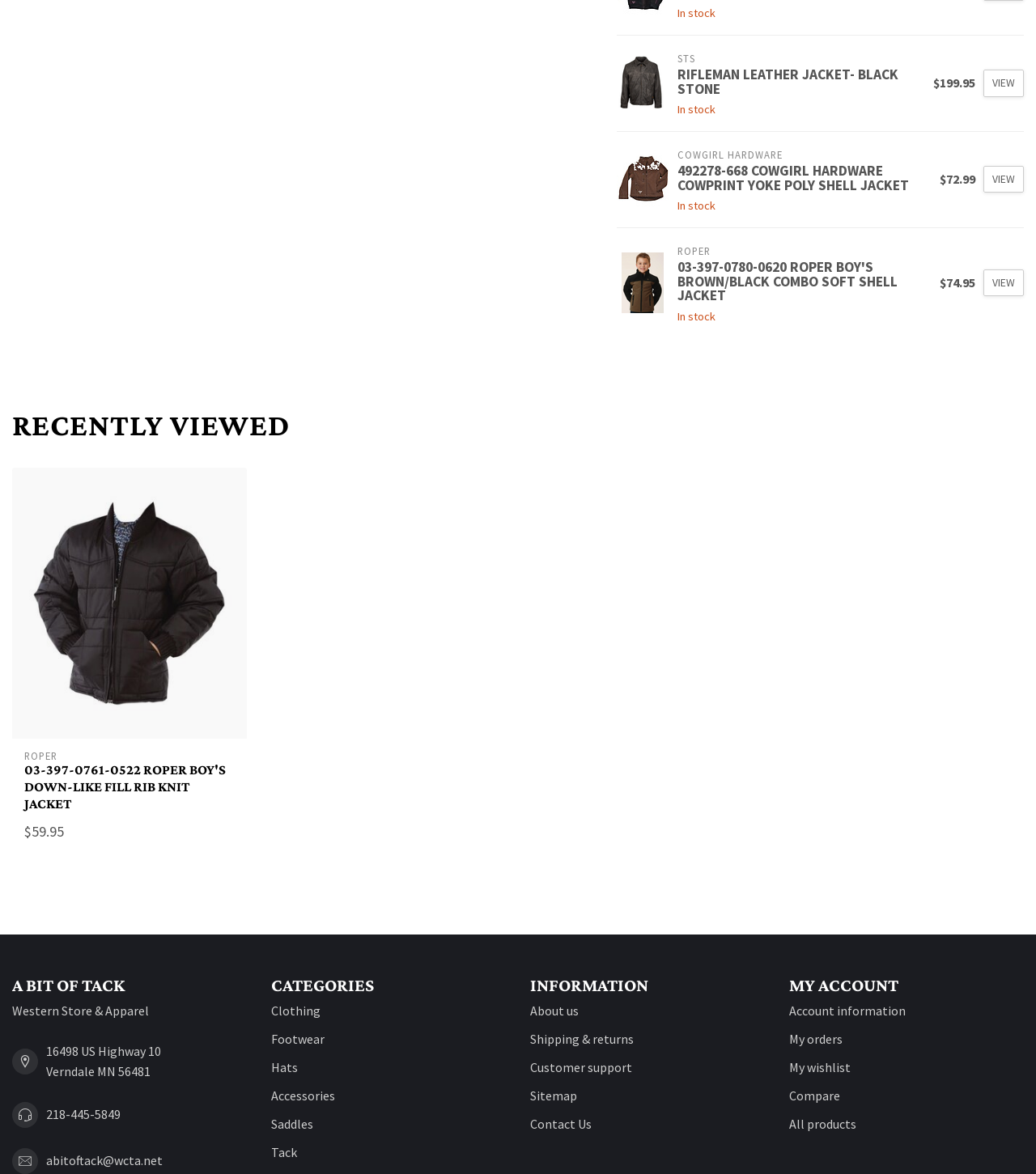Provide your answer in one word or a succinct phrase for the question: 
What is the phone number of the store?

218-445-5849